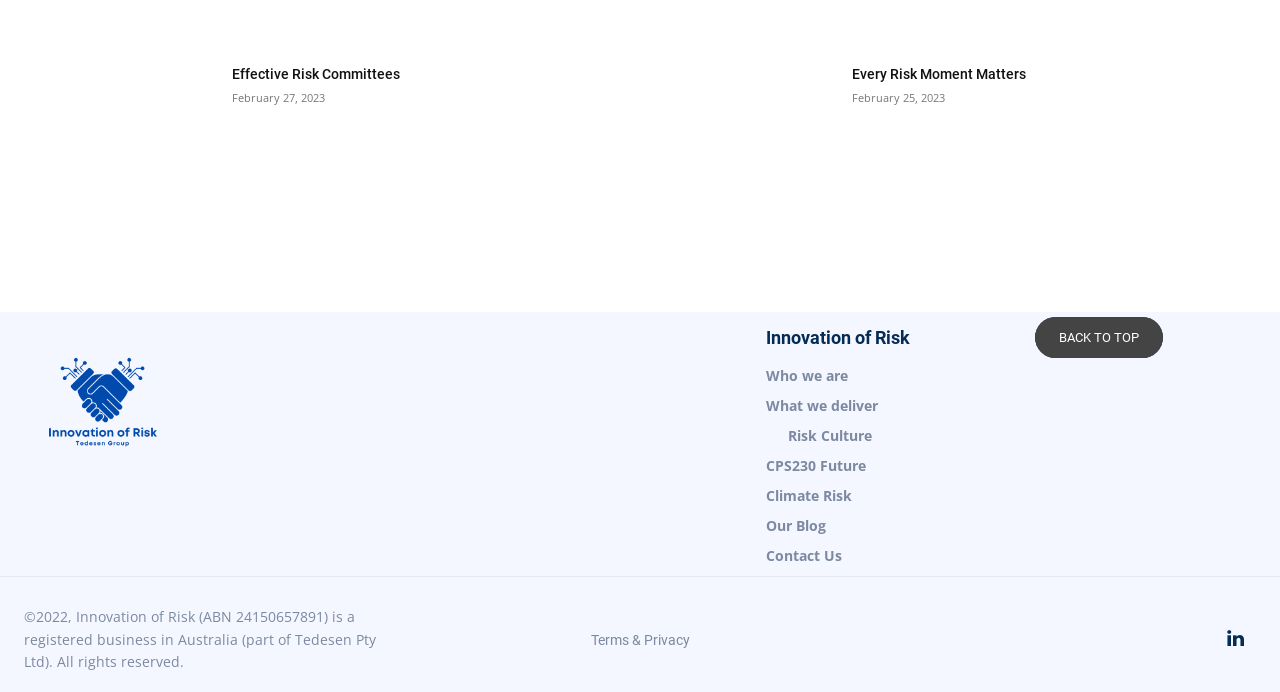What is the name of the company?
We need a detailed and meticulous answer to the question.

The company name can be found in the heading element with the text 'Innovation of Risk' located at the bottom of the page, and also in the copyright information at the bottom of the page which mentions 'Innovation of Risk (ABN 24150657891)'.